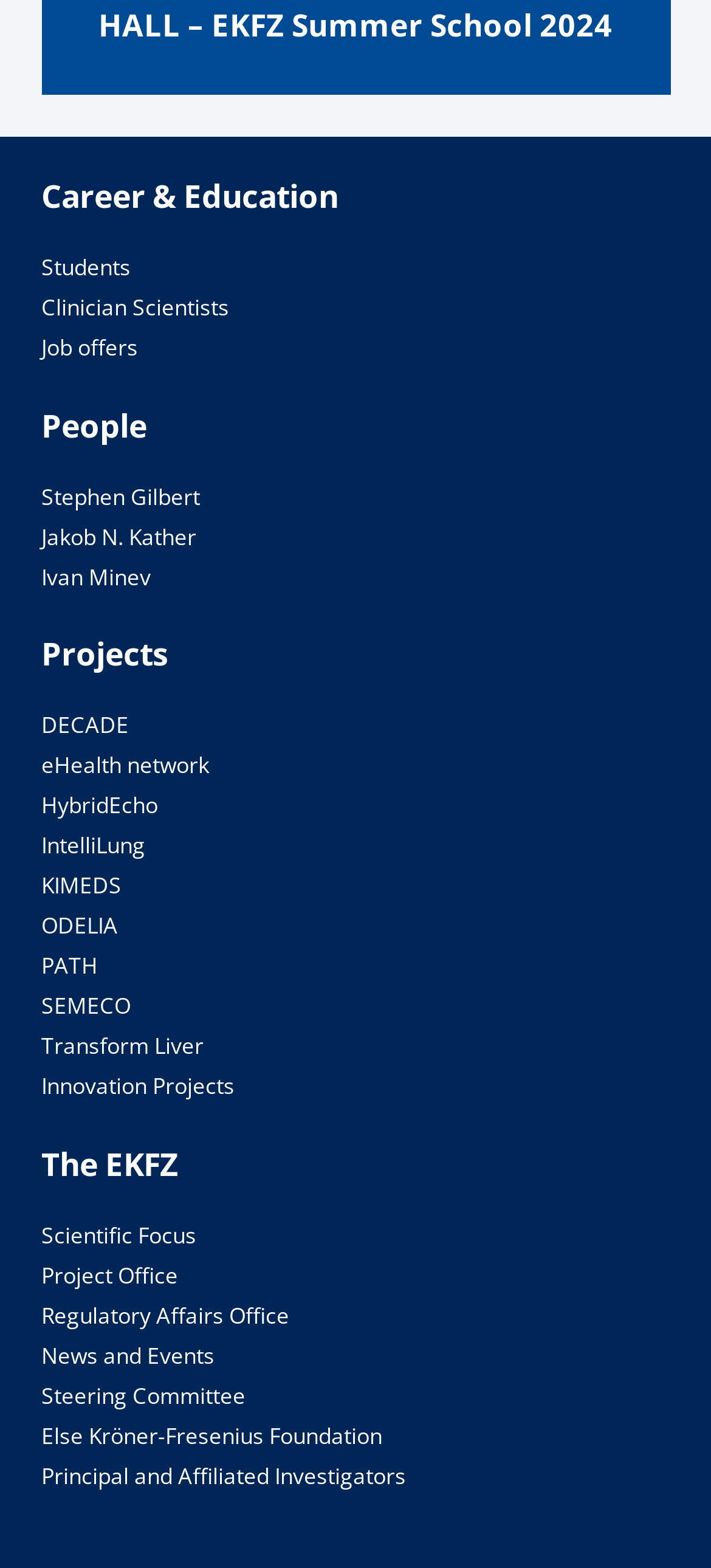Please respond to the question with a concise word or phrase:
How many links are under 'People'?

3